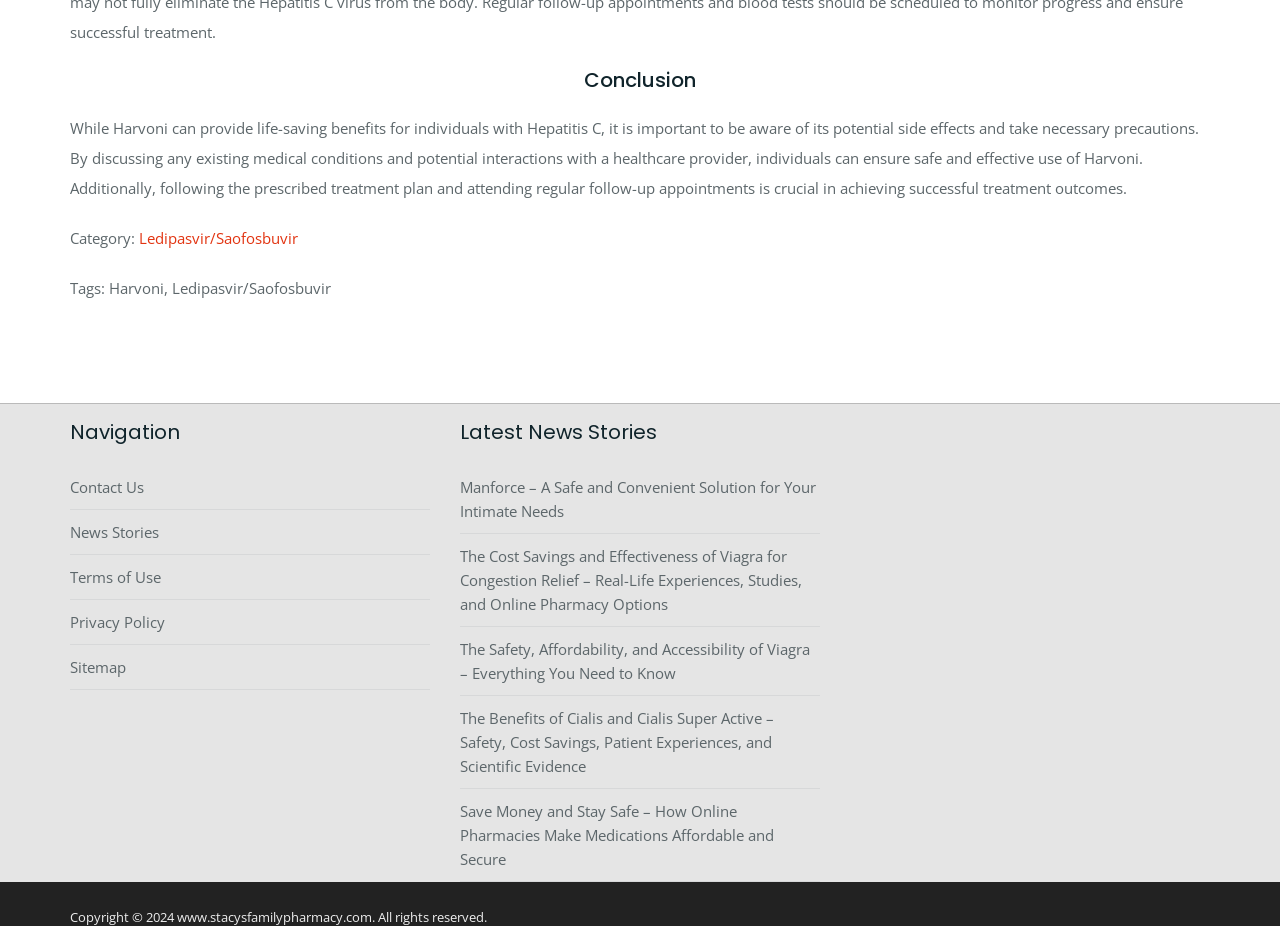Identify the bounding box coordinates for the element you need to click to achieve the following task: "visit 'News Stories'". The coordinates must be four float values ranging from 0 to 1, formatted as [left, top, right, bottom].

[0.055, 0.564, 0.124, 0.585]